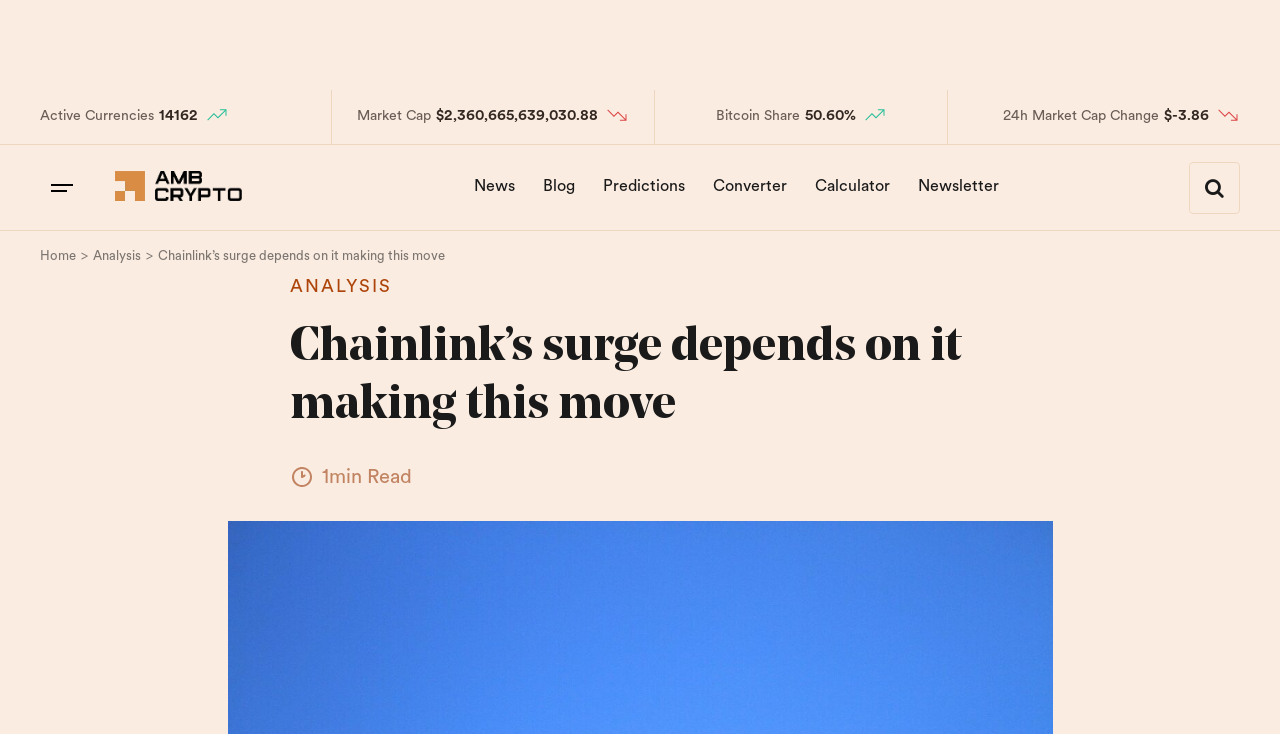Could you highlight the region that needs to be clicked to execute the instruction: "Go to the News page"?

[0.361, 0.219, 0.412, 0.29]